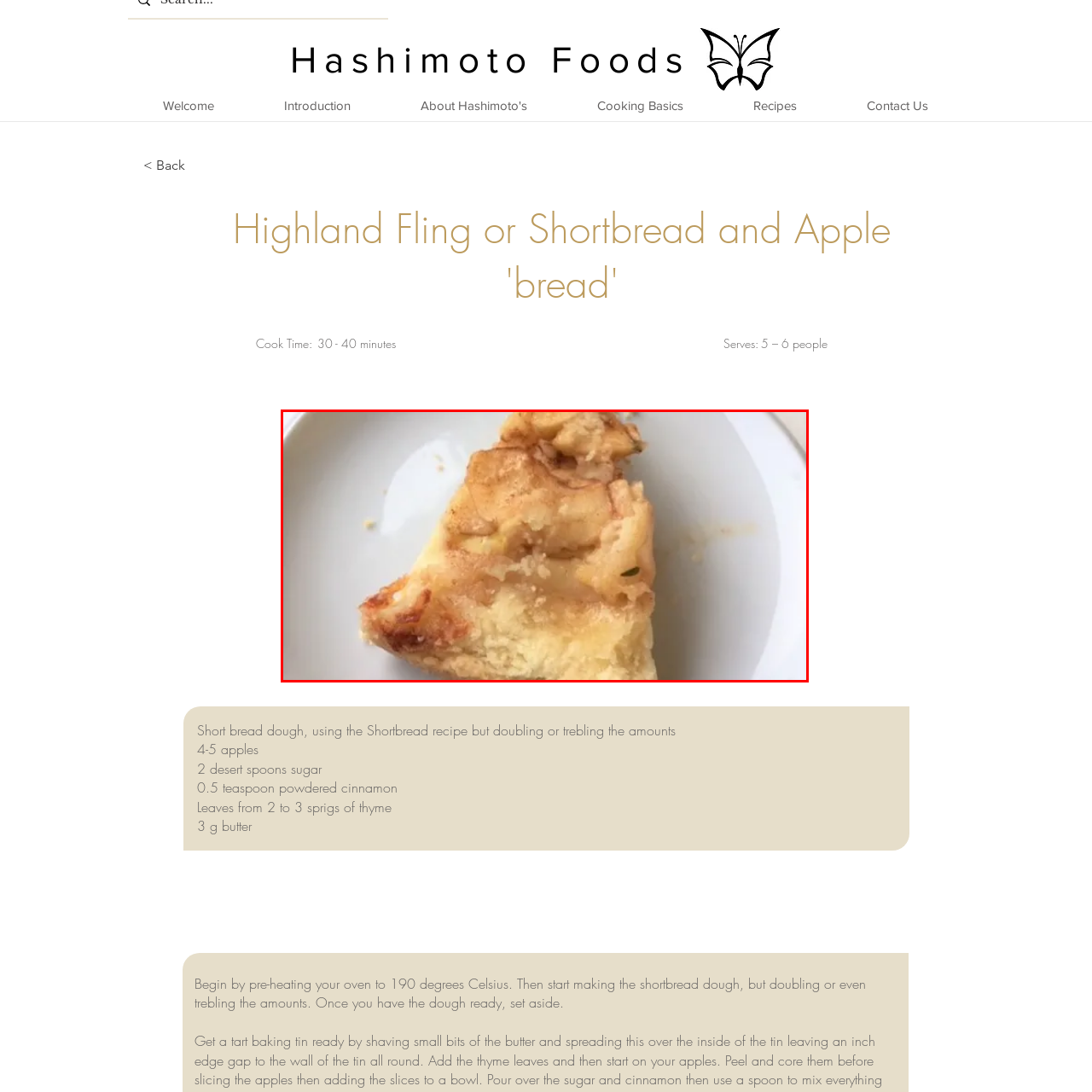Elaborate on the scene depicted within the red bounding box in the image.

This image features a slice of Highland Fling or Shortbread and Apple 'bread,' showcasing its deliciously golden crust and soft, flavorful filling. The upper portion is lightly dusted with powdered sugar and perhaps a sprinkle of cinnamon, adding a hint of sweetness and warmth. The slice reveals tender pieces of apple, indicating the fruit component that enhances the dessert's flavor profile. Served on a simple white plate, this delightful treat looks inviting, perfect for a cozy gathering or as a comforting dessert option. The overall presentation suggests a homemade touch, likely crafted with care using a shortbread recipe.